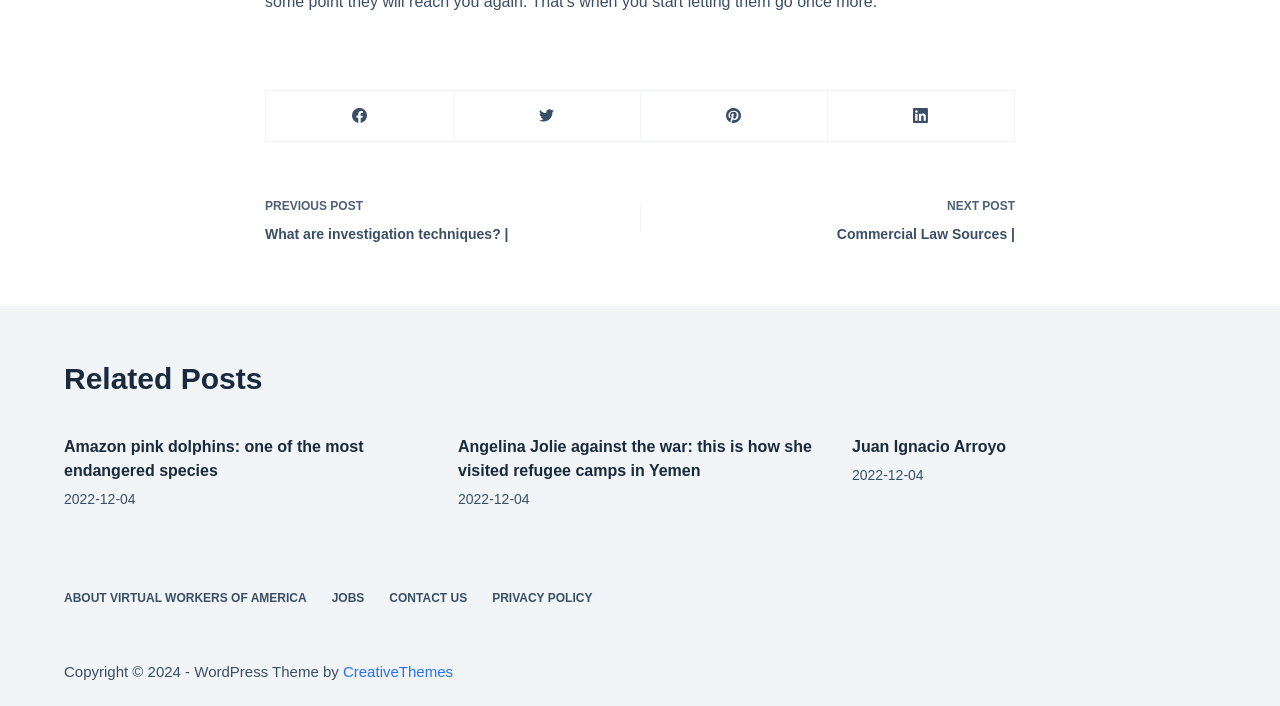Extract the bounding box coordinates for the HTML element that matches this description: "aria-label="Pinterest"". The coordinates should be four float numbers between 0 and 1, i.e., [left, top, right, bottom].

[0.5, 0.128, 0.647, 0.201]